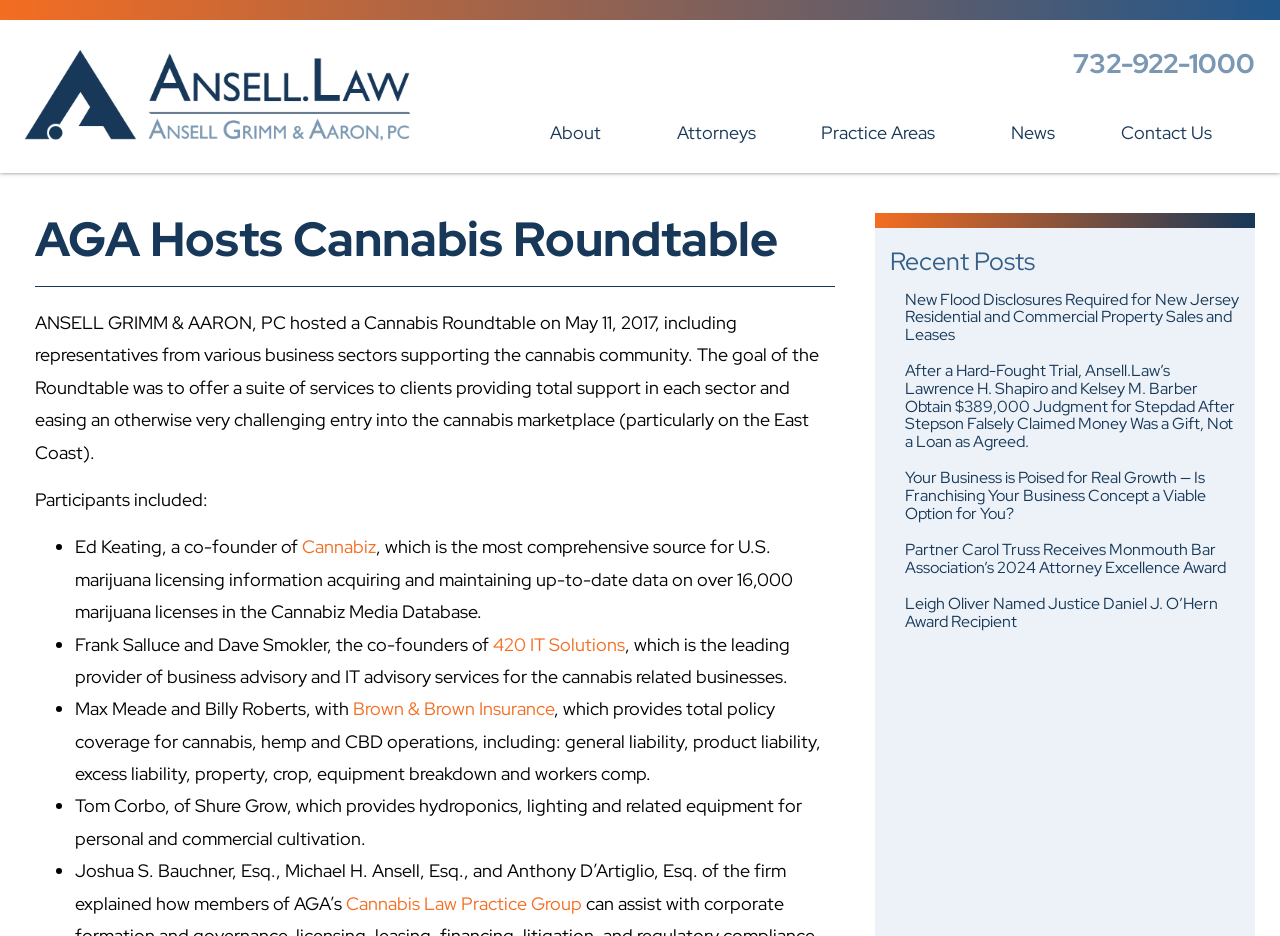Locate and provide the bounding box coordinates for the HTML element that matches this description: "420 IT Solutions".

[0.385, 0.676, 0.488, 0.7]